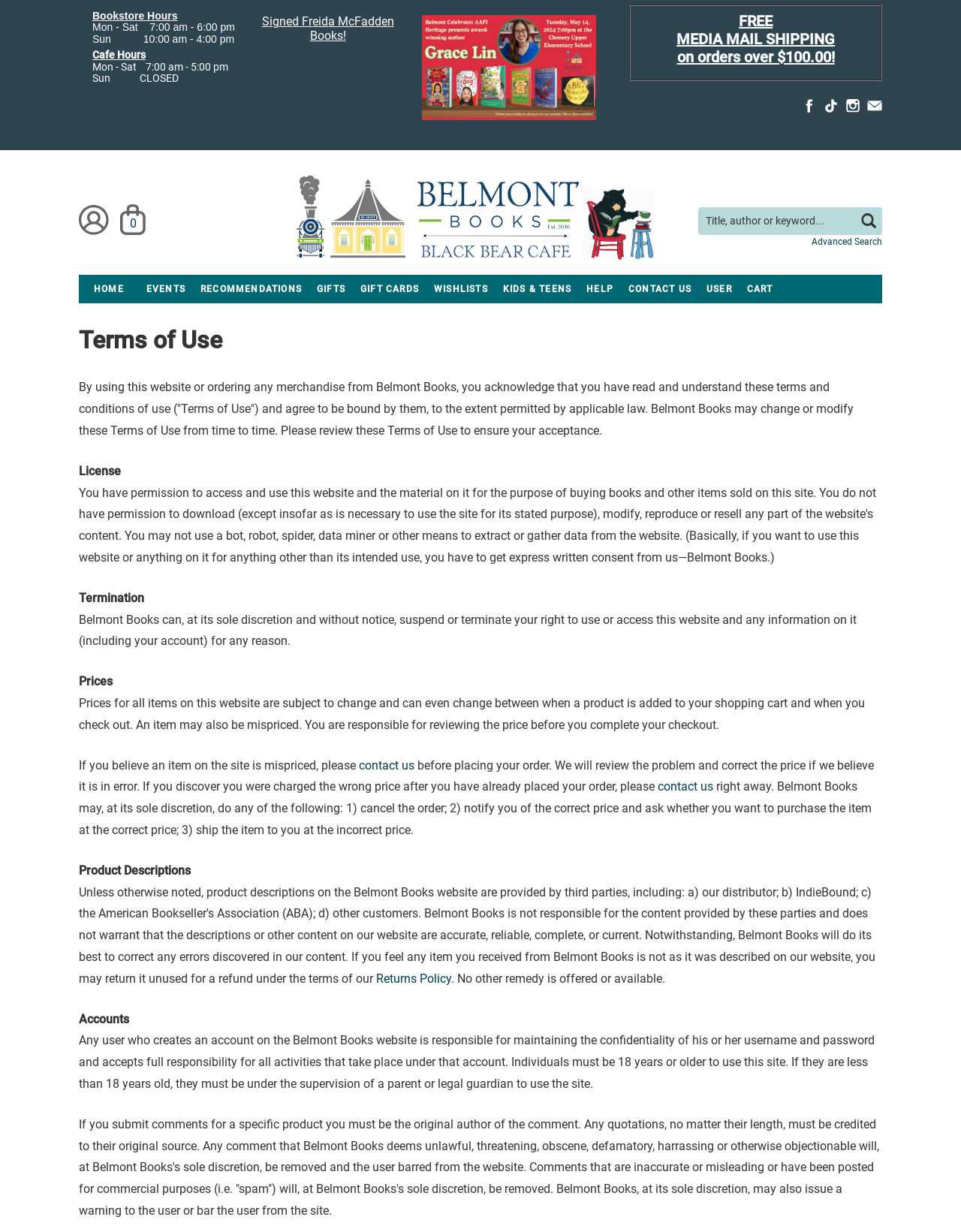Please find and give the text of the main heading on the webpage.

Terms of Use